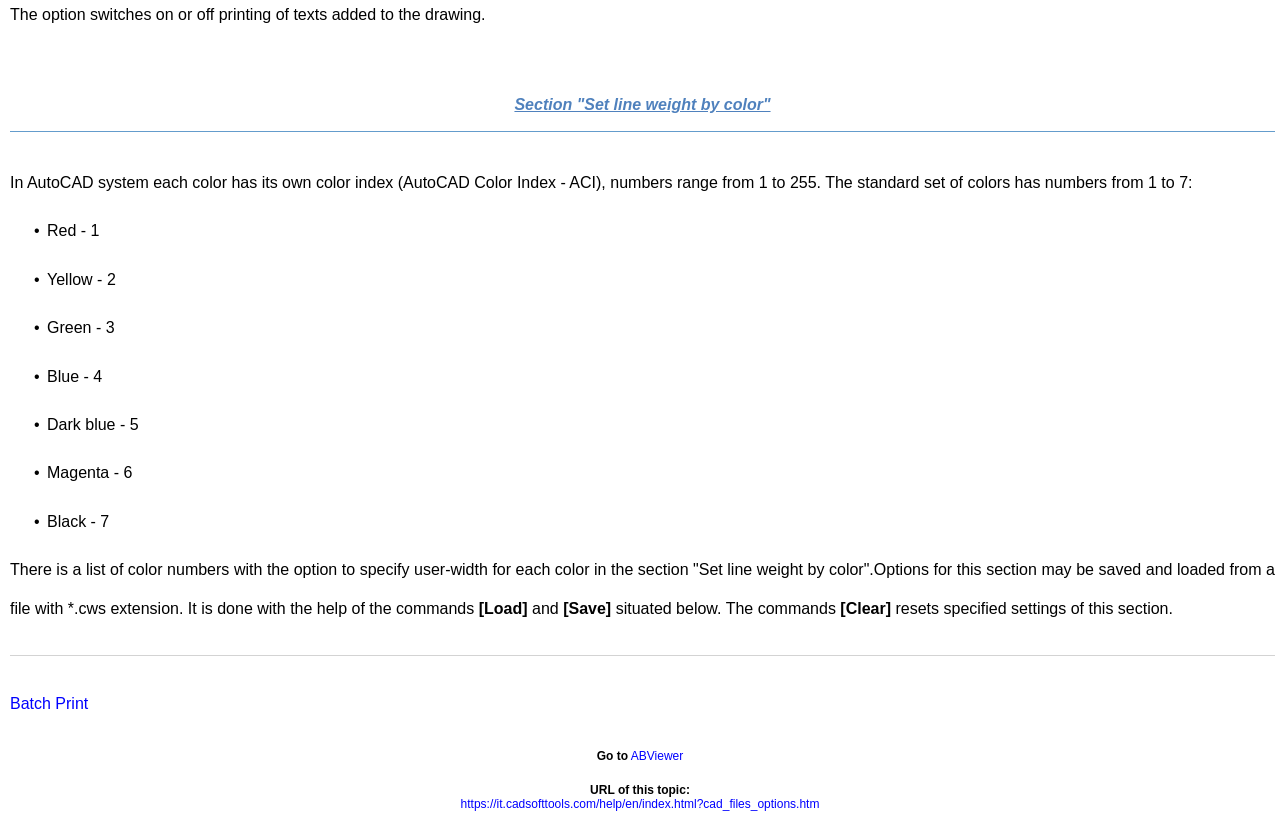How many colors are listed in the standard set?
Please give a detailed and elaborate explanation in response to the question.

The standard set of colors in the AutoCAD system has numbers from 1 to 7, which correspond to the colors Red, Yellow, Green, Blue, Dark blue, Magenta, and Black.